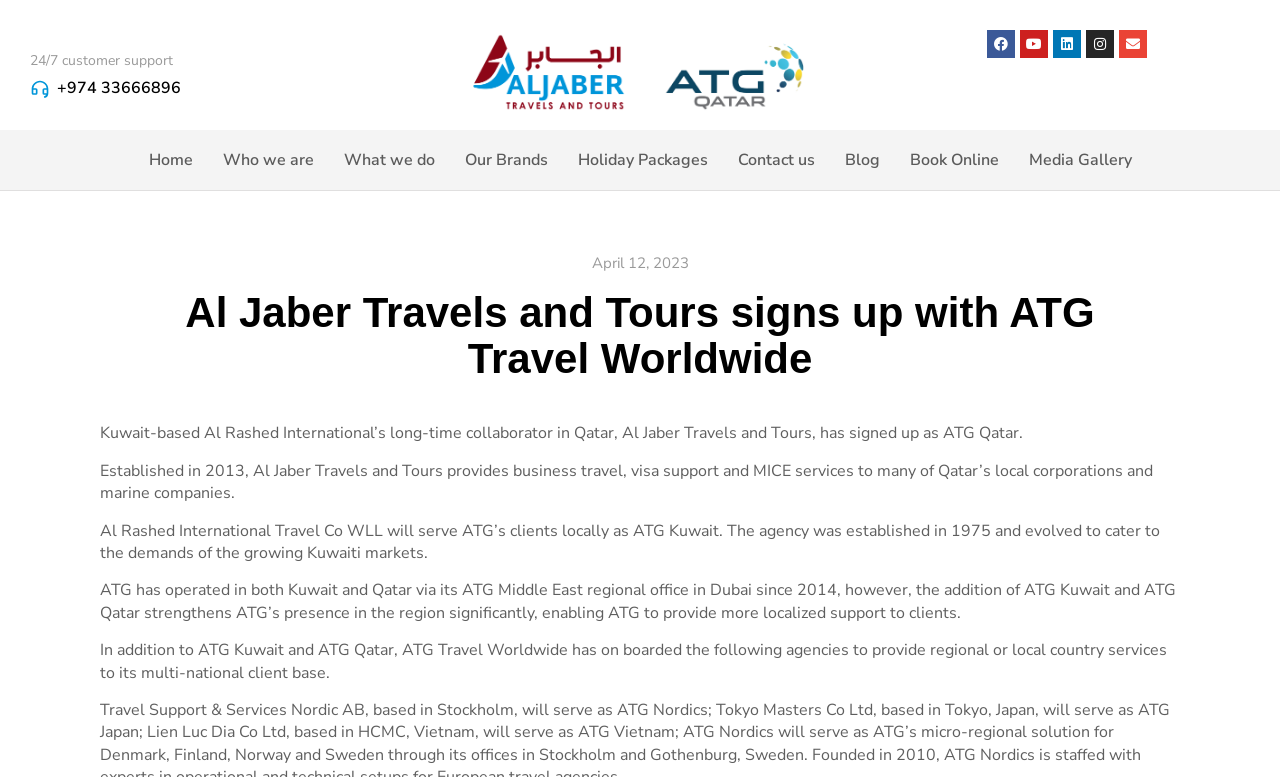Pinpoint the bounding box coordinates of the area that should be clicked to complete the following instruction: "Book online". The coordinates must be given as four float numbers between 0 and 1, i.e., [left, top, right, bottom].

[0.711, 0.187, 0.78, 0.226]